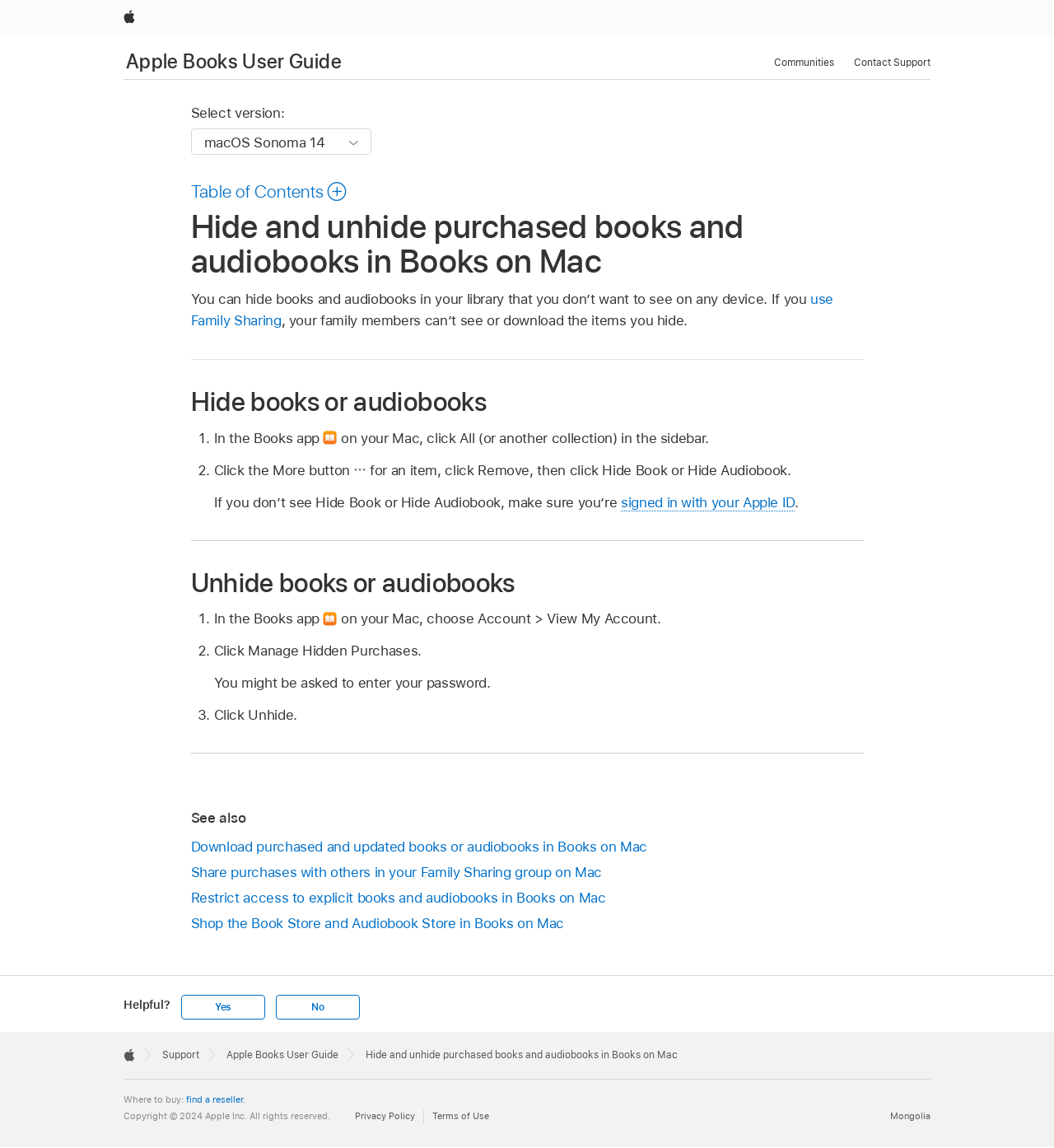Please indicate the bounding box coordinates for the clickable area to complete the following task: "View the Google Maps". The coordinates should be specified as four float numbers between 0 and 1, i.e., [left, top, right, bottom].

None